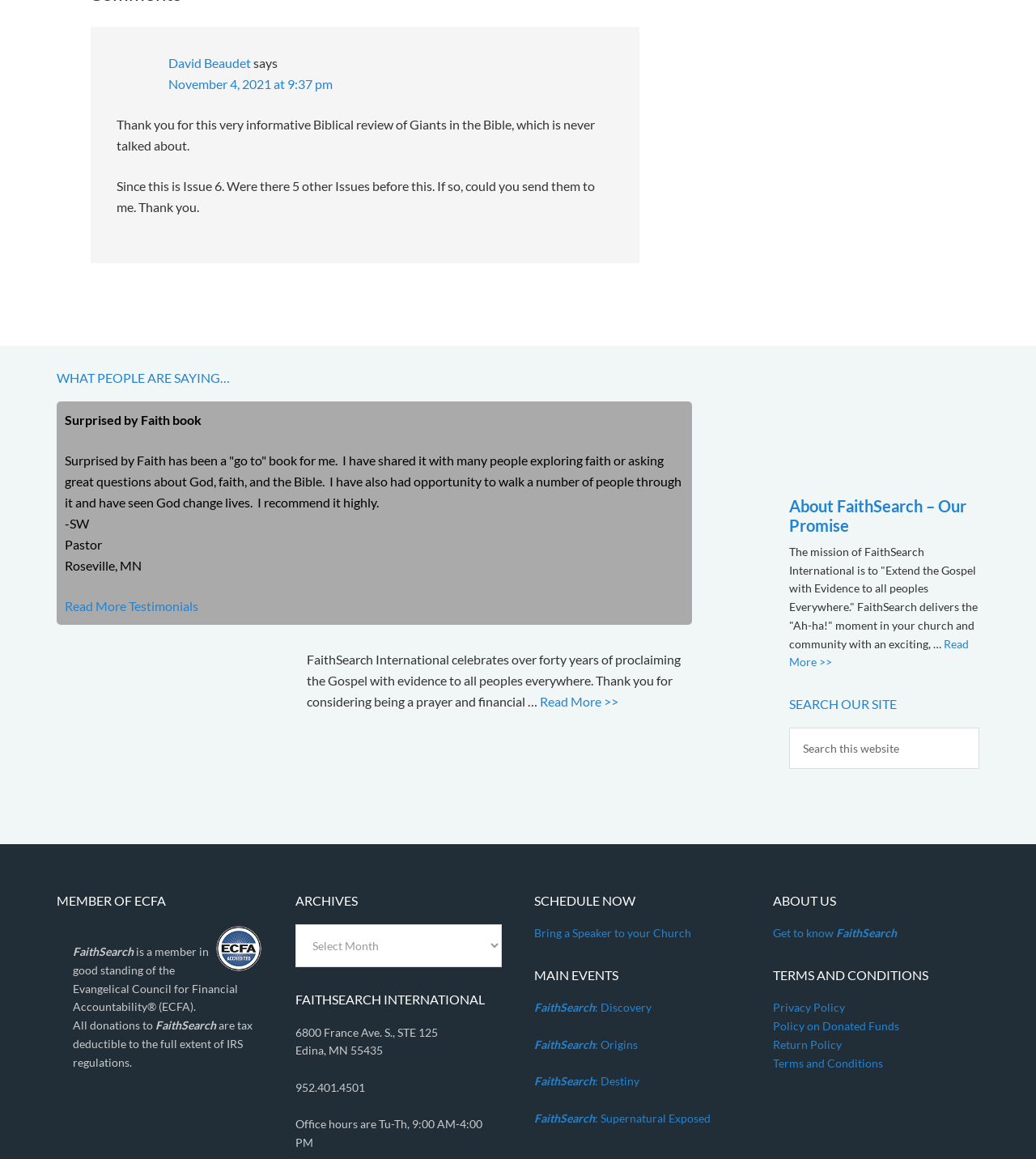Determine the bounding box coordinates for the area that should be clicked to carry out the following instruction: "Click on the 'KITCHEN KNIFE' link".

None